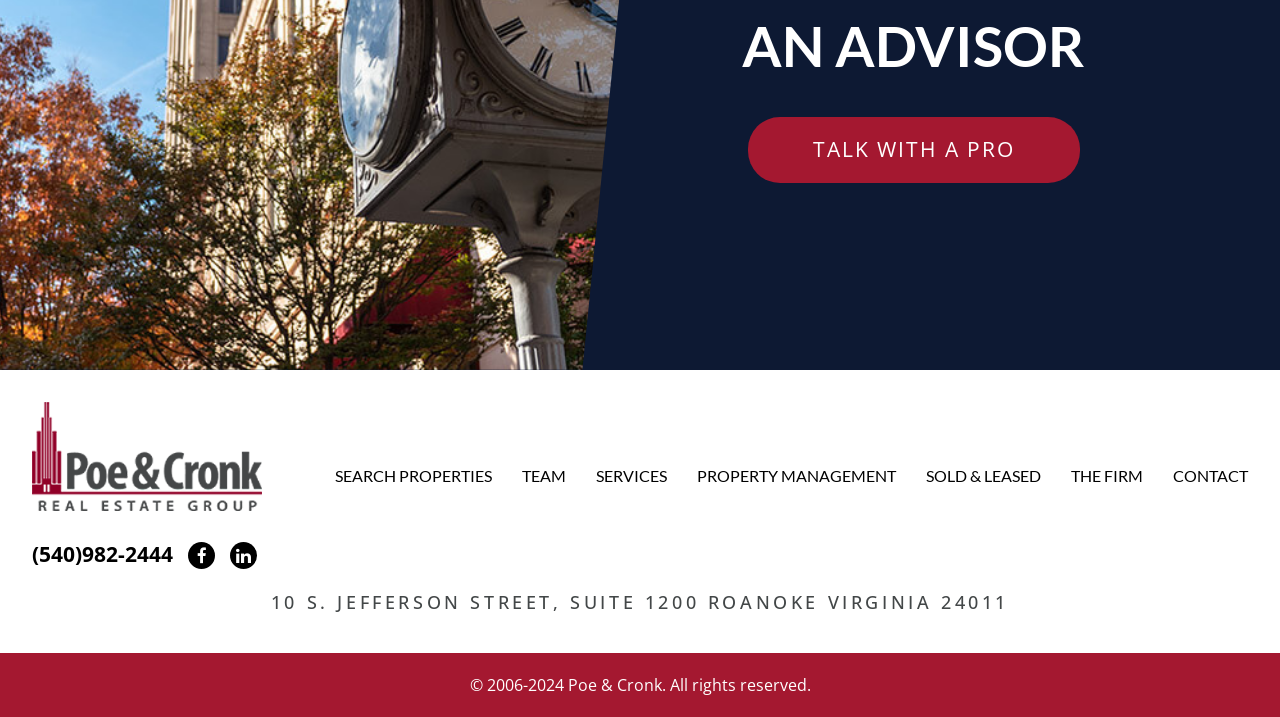Please determine the bounding box coordinates of the element to click in order to execute the following instruction: "Read about Ministry Of Education". The coordinates should be four float numbers between 0 and 1, specified as [left, top, right, bottom].

None